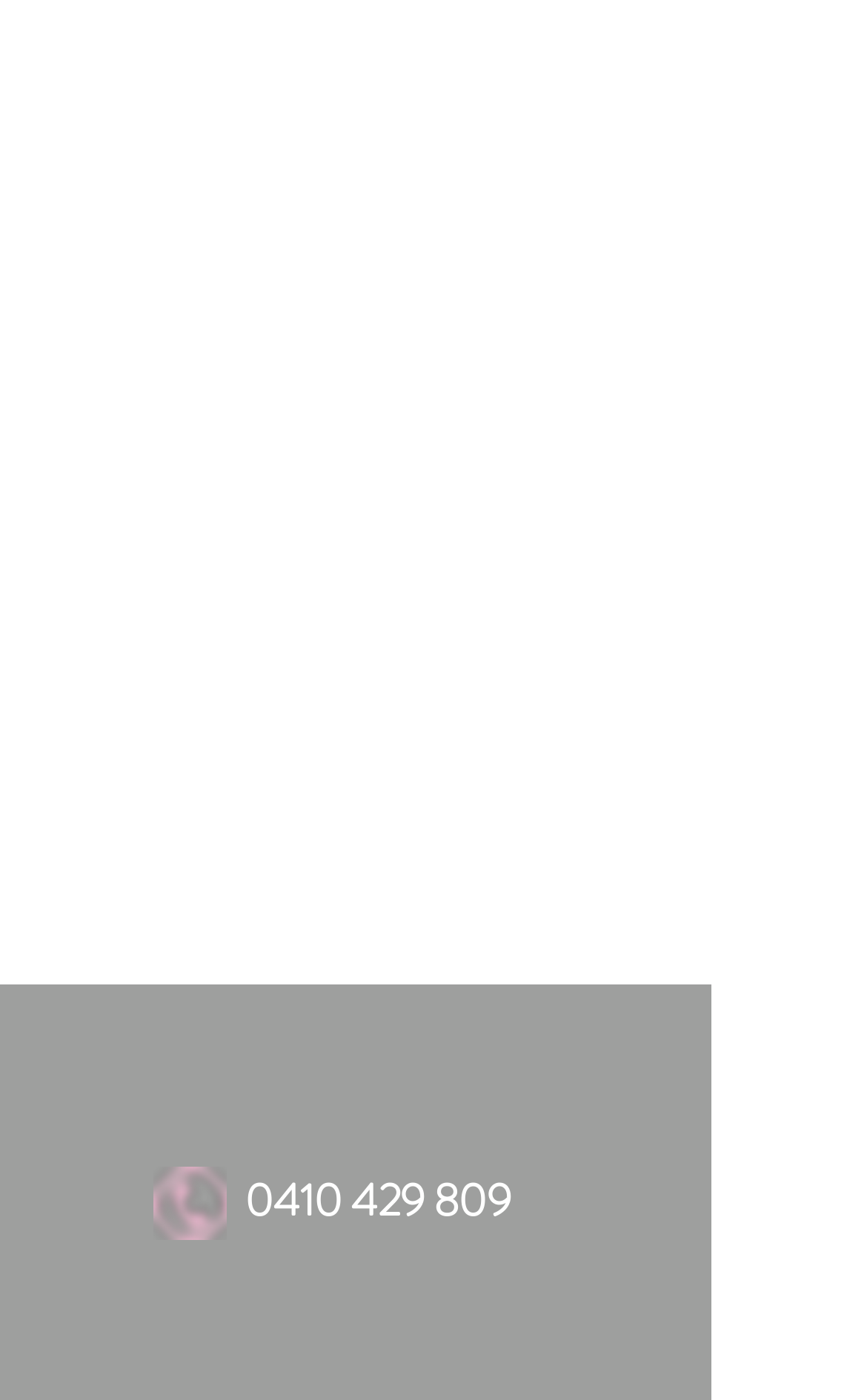Given the element description Articles, predict the bounding box coordinates for the UI element in the webpage screenshot. The format should be (top-left x, top-left y, bottom-right x, bottom-right y), and the values should be between 0 and 1.

[0.629, 0.922, 0.747, 0.956]